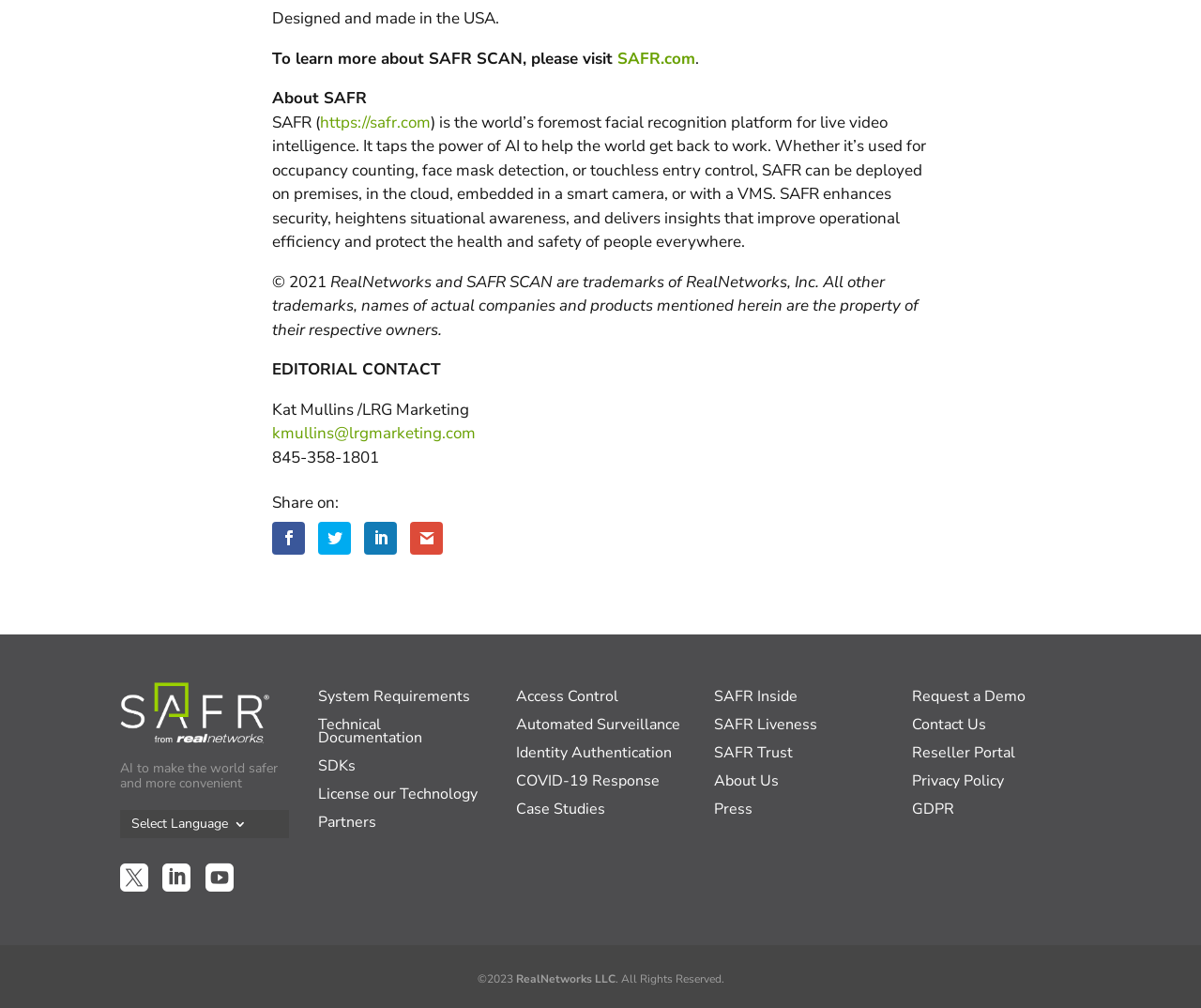Find the bounding box coordinates for the element described here: "Case Studies".

[0.43, 0.796, 0.504, 0.817]